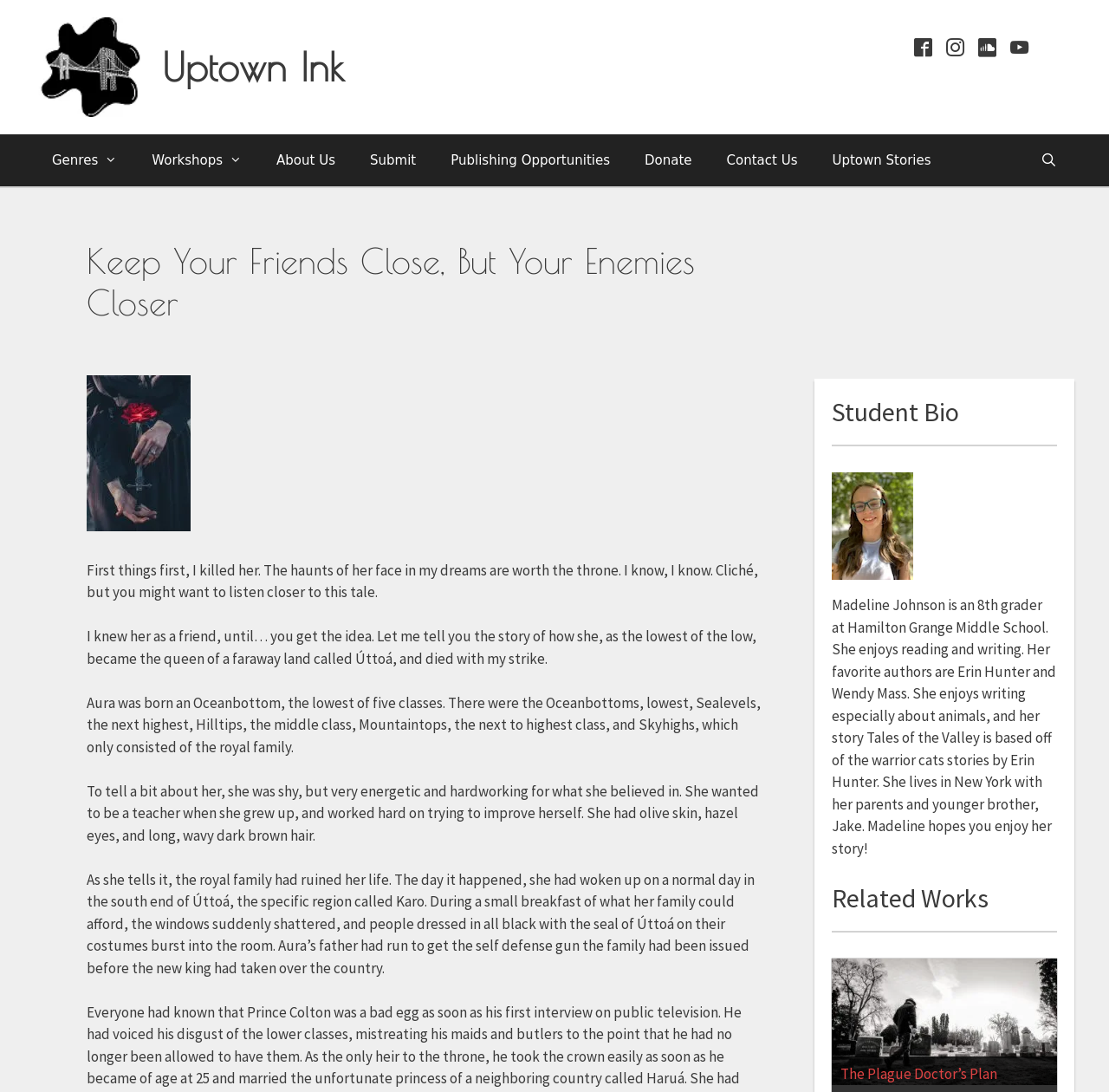Your task is to extract the text of the main heading from the webpage.

Keep Your Friends Close, But Your Enemies Closer